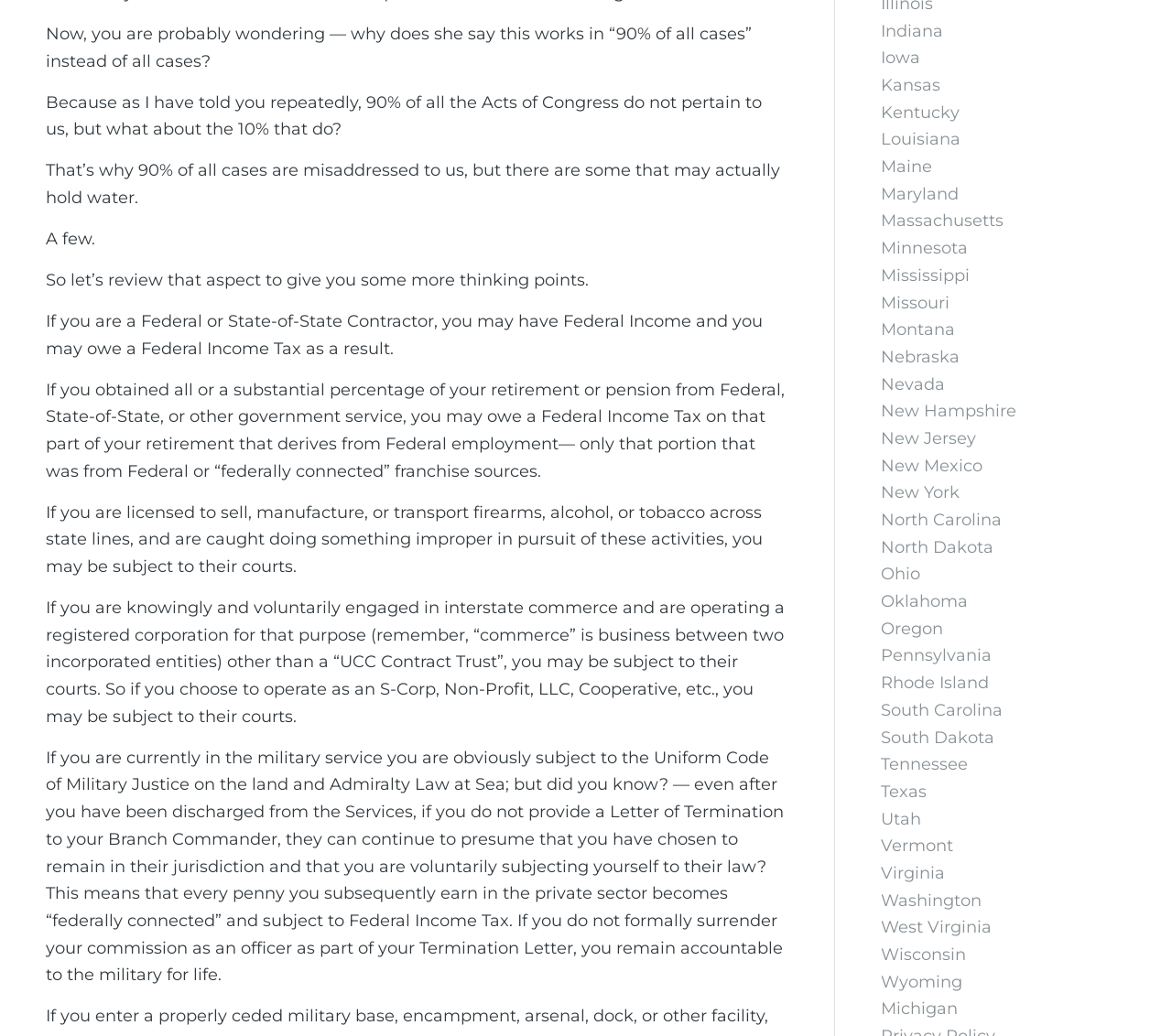Could you determine the bounding box coordinates of the clickable element to complete the instruction: "Click on the link to Texas"? Provide the coordinates as four float numbers between 0 and 1, i.e., [left, top, right, bottom].

[0.752, 0.754, 0.791, 0.774]